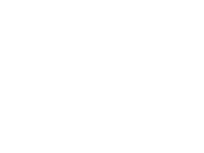Answer the question below in one word or phrase:
What is the significance of the image's clean appearance?

Reinforcing urgency and significance